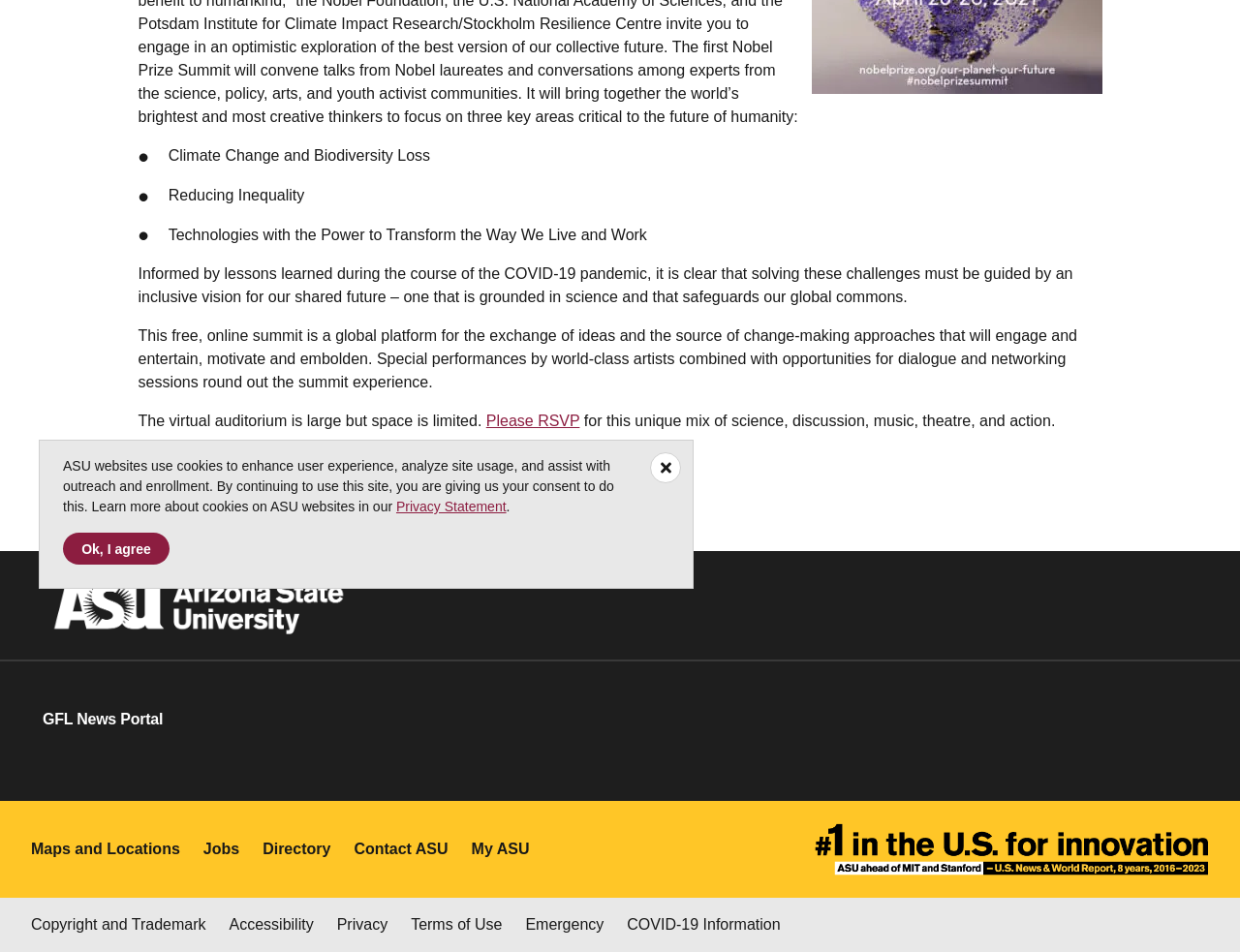Using the element description Please RSVP, predict the bounding box coordinates for the UI element. Provide the coordinates in (top-left x, top-left y, bottom-right x, bottom-right y) format with values ranging from 0 to 1.

[0.392, 0.434, 0.468, 0.451]